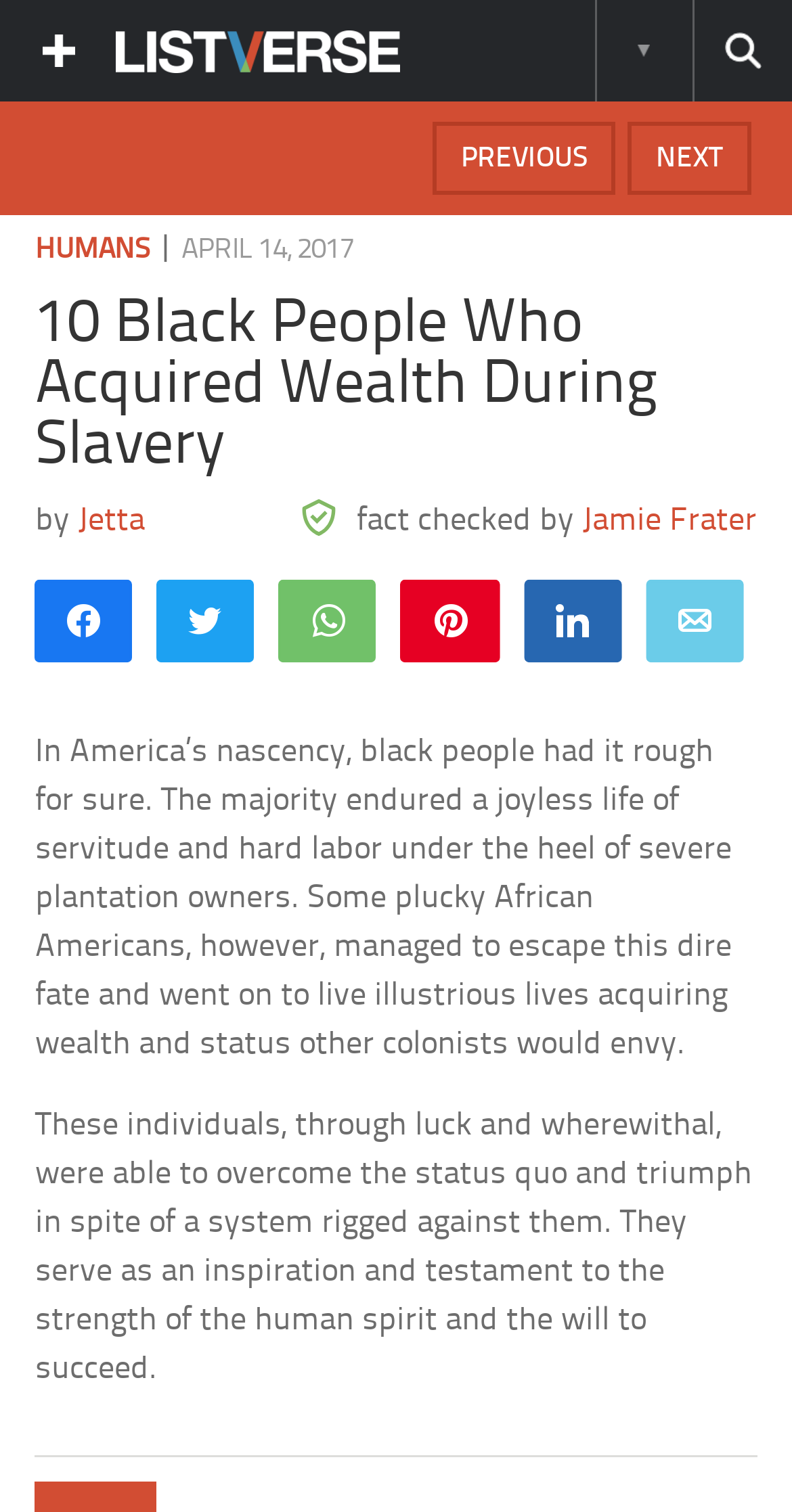Who fact-checked this article? Using the information from the screenshot, answer with a single word or phrase.

Jamie Frater